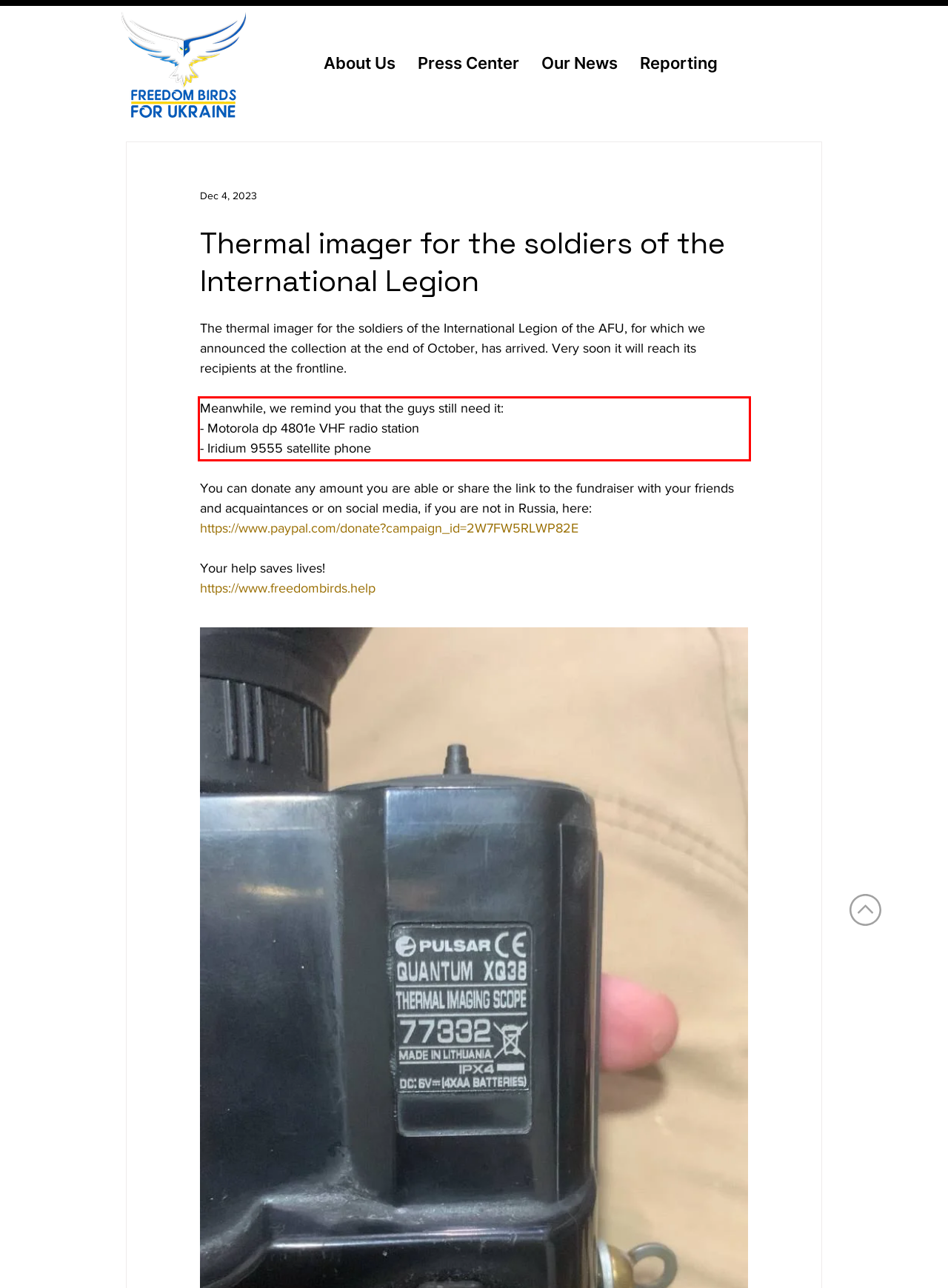You are presented with a screenshot containing a red rectangle. Extract the text found inside this red bounding box.

Meanwhile, we remind you that the guys still need it: - Motorola dp 4801e VHF radio station - Iridium 9555 satellite phone